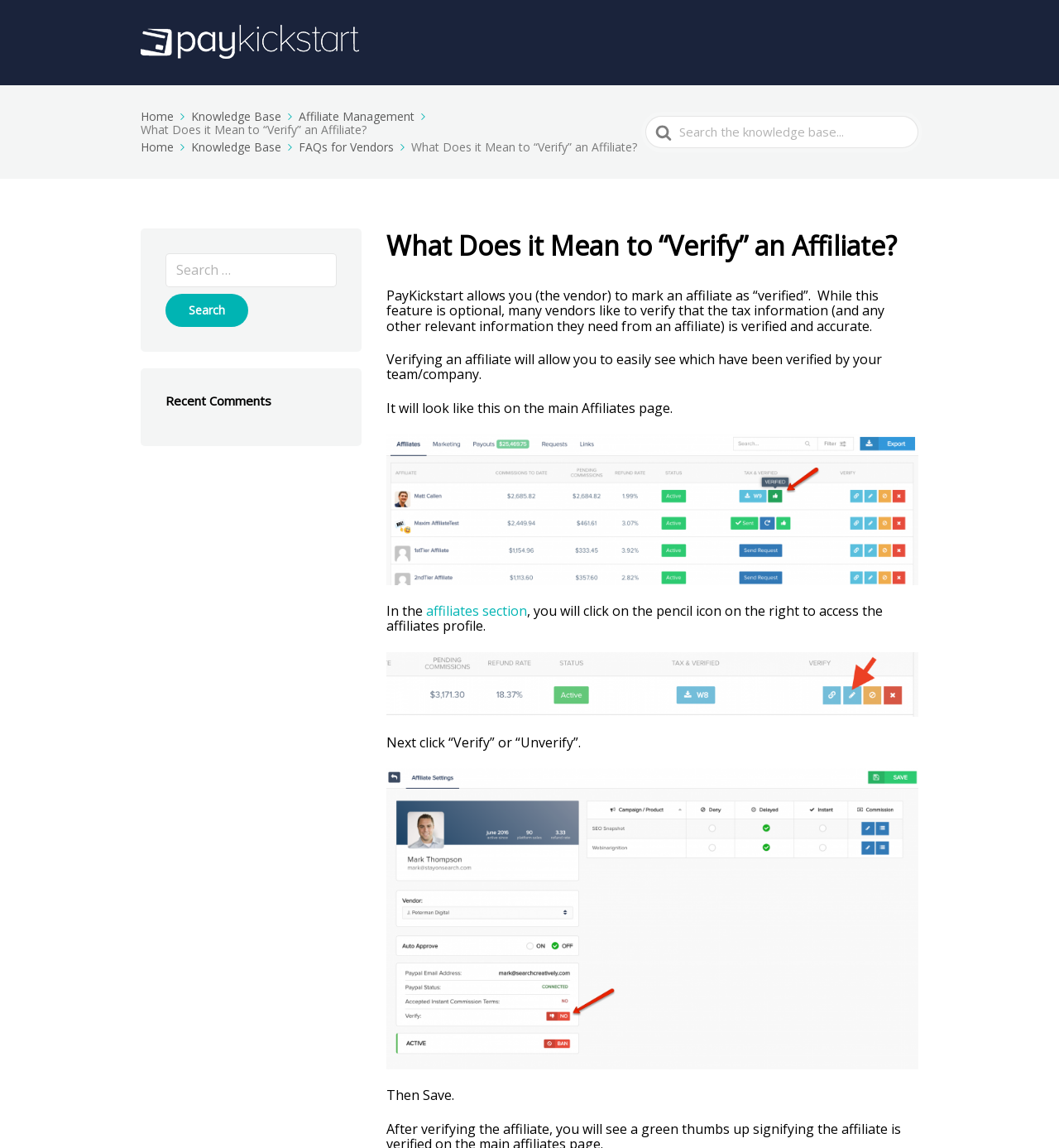Produce a meticulous description of the webpage.

The webpage is about the PayKickstart Help Center, specifically focusing on the topic "What Does it Mean to 'Verify' an Affiliate?" The top section of the page features a navigation menu with links to "Home", "Knowledge Base", "Affiliate Management", and "FAQs for Vendors", each accompanied by an icon. Below this menu, there is a search bar with a placeholder text "Search For" and a search icon.

The main content area is divided into two sections. On the left, there is a complementary section with a search box and a button labeled "Search". Below this, there is a heading "Recent Comments". On the right, there is a main article section with a heading "What Does it Mean to 'Verify' an Affiliate?" followed by a series of paragraphs explaining the feature.

The article explains that PayKickstart allows vendors to mark an affiliate as "verified", which is an optional feature that helps vendors ensure the accuracy of tax information and other relevant details. Verifying an affiliate allows vendors to easily identify which affiliates have been verified by their team or company. The article also provides step-by-step instructions on how to verify an affiliate, including clicking on the pencil icon to access the affiliate's profile, clicking "Verify" or "Unverify", and then saving the changes.

There are a total of 7 links on the page, including the navigation menu links and the link to the "affiliates section" within the article. There are also 5 images on the page, including the icons accompanying the navigation menu links and the search icon.